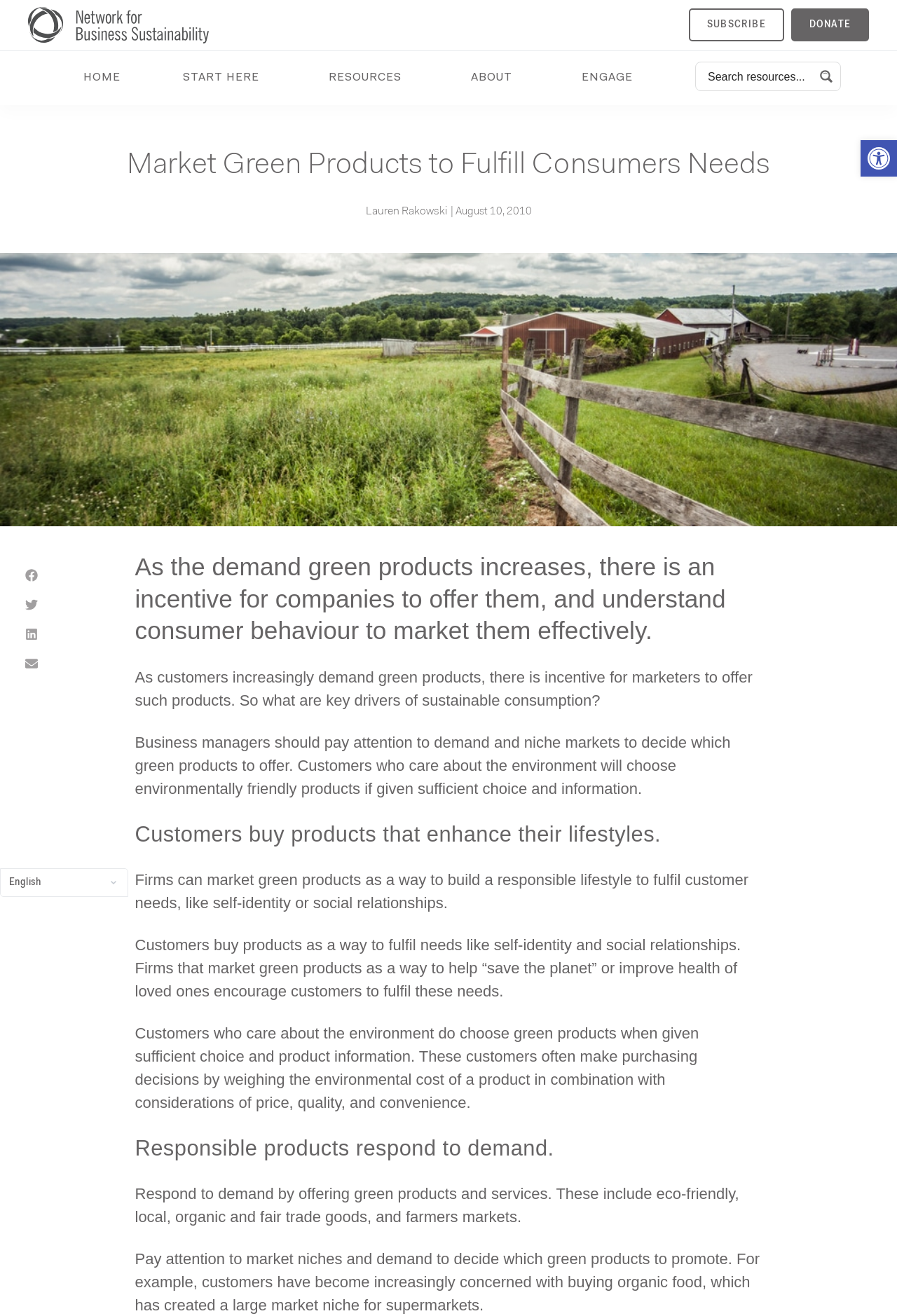Using the details in the image, give a detailed response to the question below:
What is the purpose of the search form?

The search form is located at the top-right corner of the webpage, and it has a magnifying glass icon and a text input field. The purpose of the search form is to allow users to search for specific content within the website, making it easier for them to find relevant information.